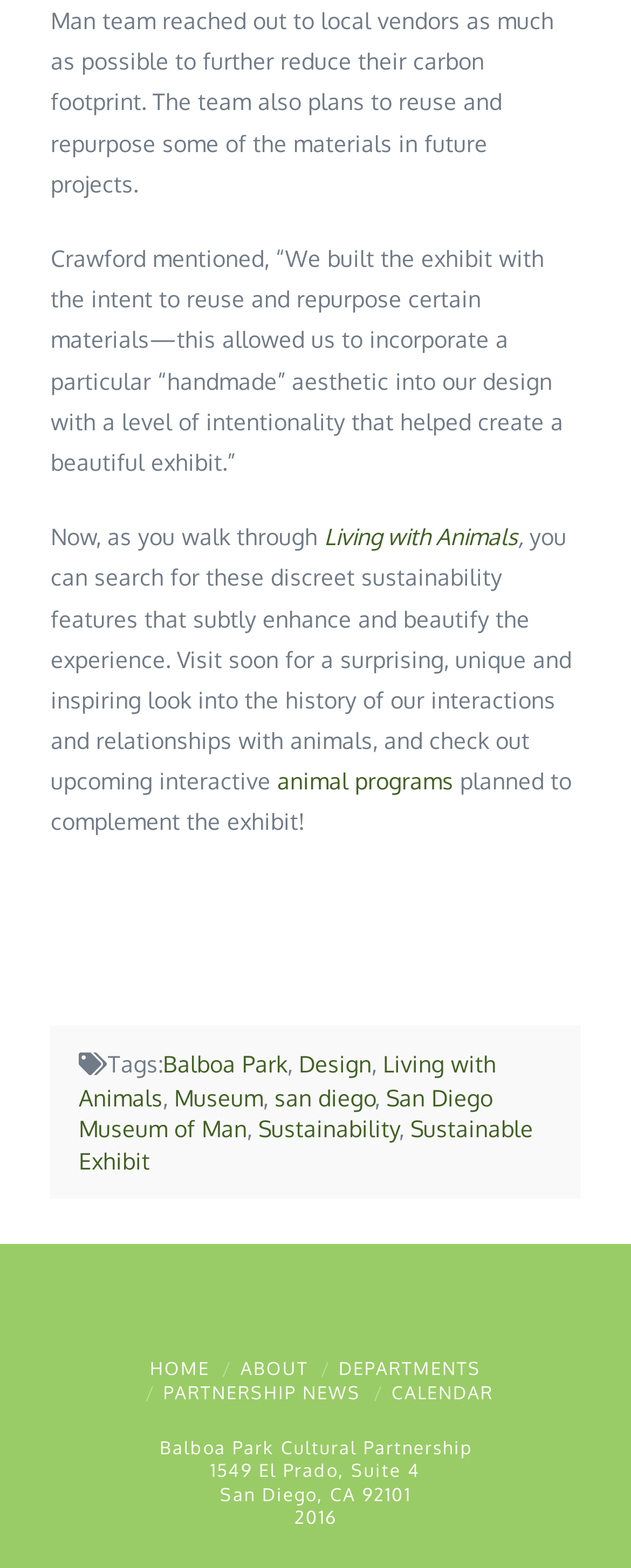Find the bounding box coordinates for the area that should be clicked to accomplish the instruction: "Click on 'Living with Animals'".

[0.513, 0.333, 0.821, 0.351]